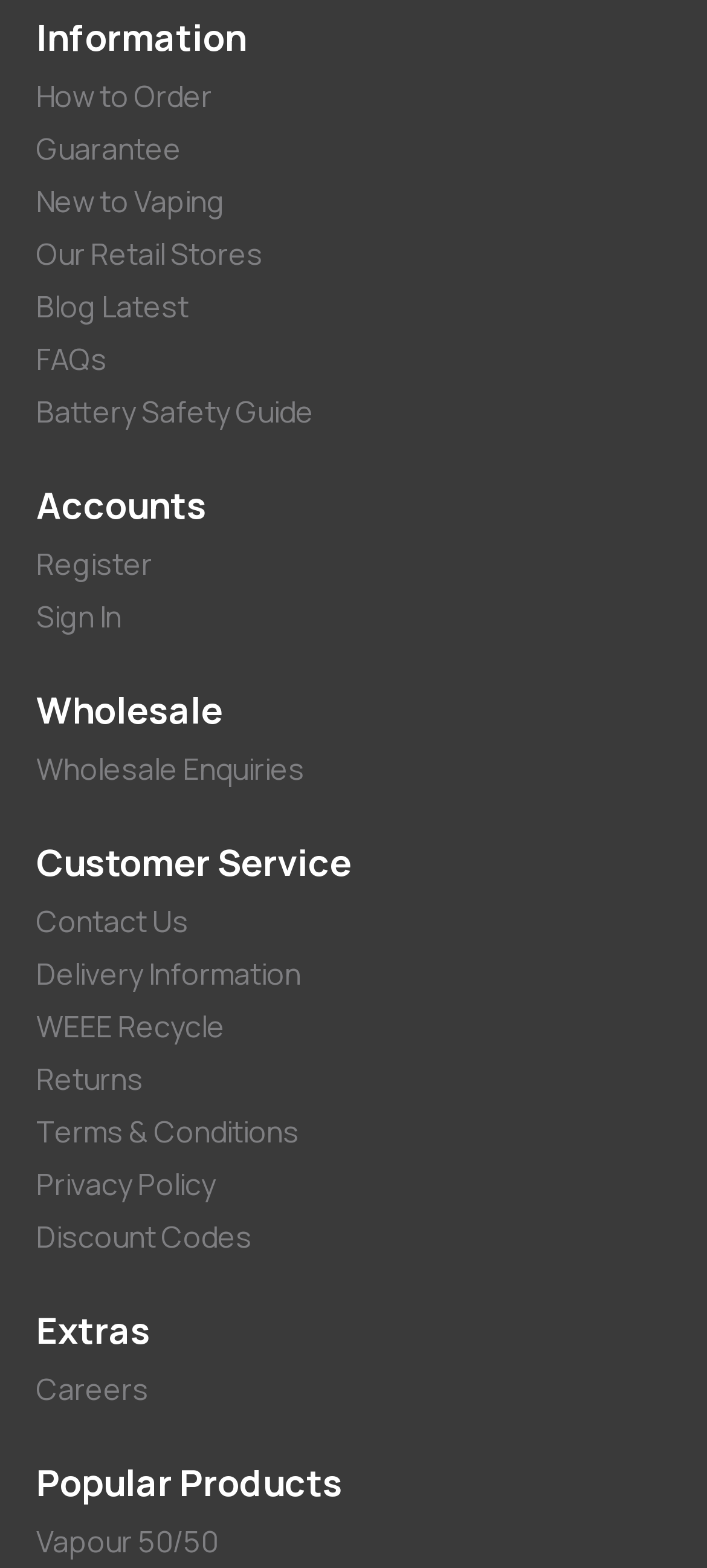What is the first link on the webpage?
Respond with a short answer, either a single word or a phrase, based on the image.

Information